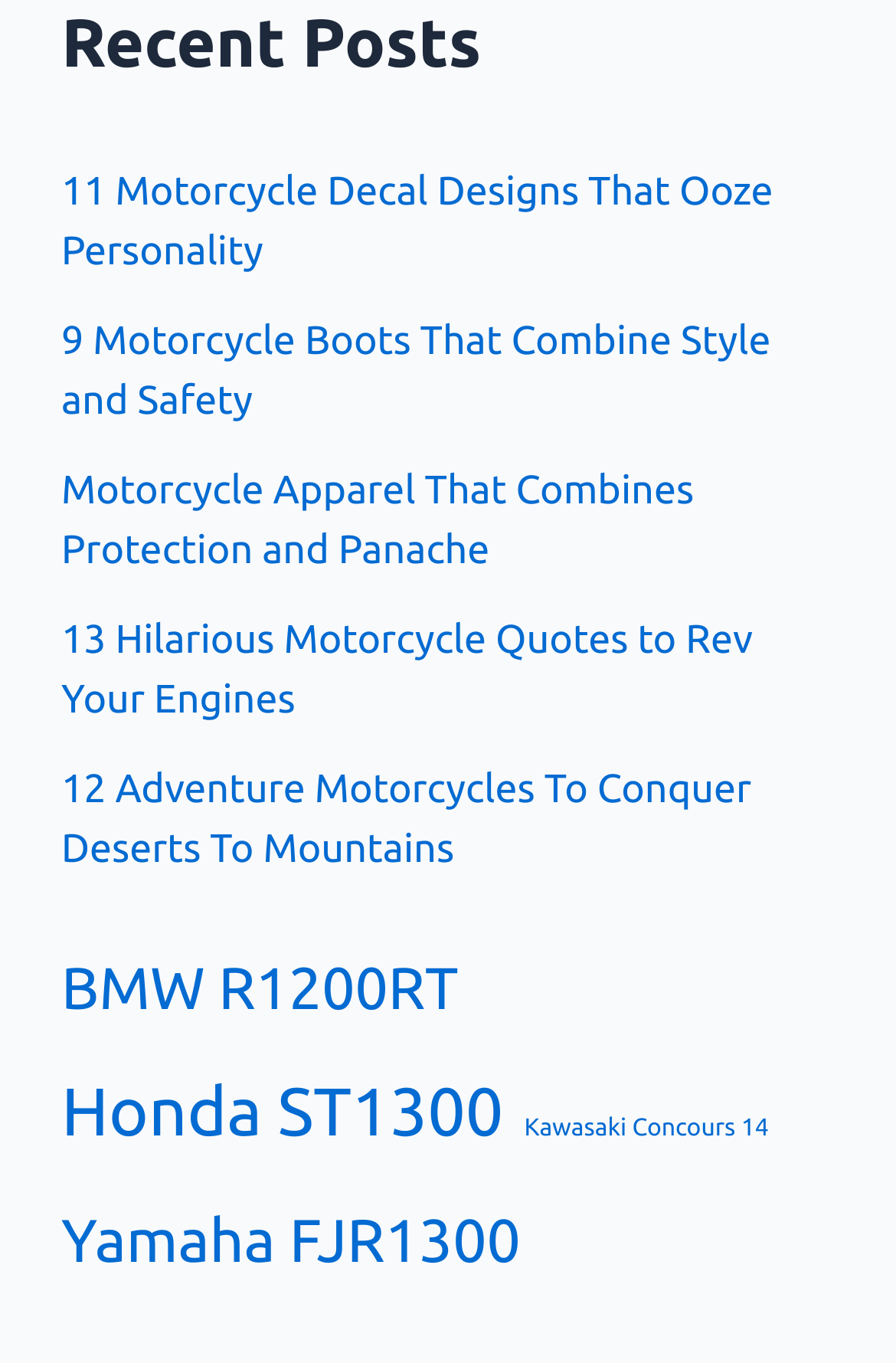What is the brand of the first motorcycle model in the complementary section?
Based on the content of the image, thoroughly explain and answer the question.

In the complementary section, I found the first link 'BMW R1200RT (35 items)'. This link indicates that the first motorcycle model is from BMW.